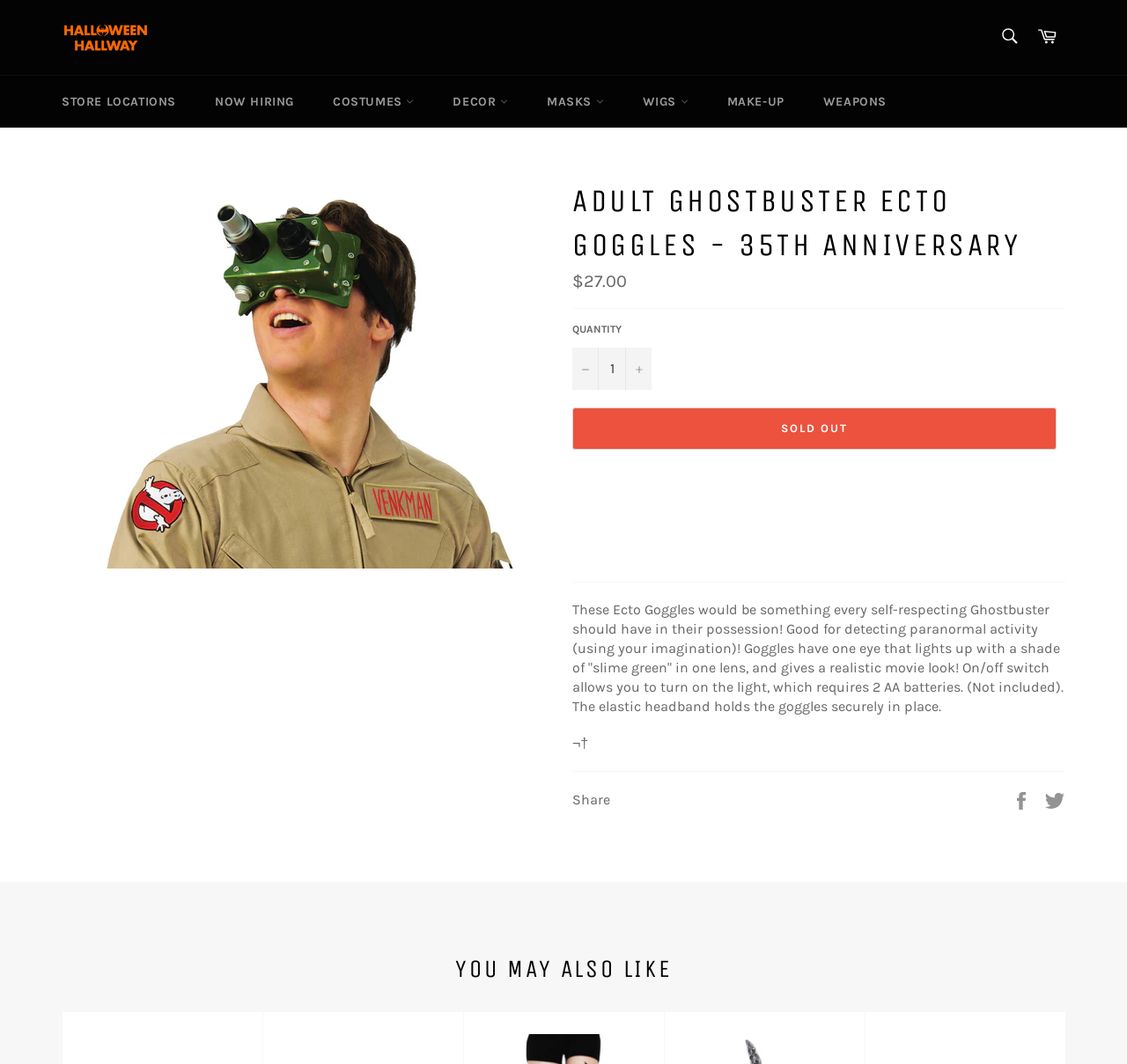Answer the following query concisely with a single word or phrase:
What is the name of the product?

Adult Ghostbuster Ecto Goggles